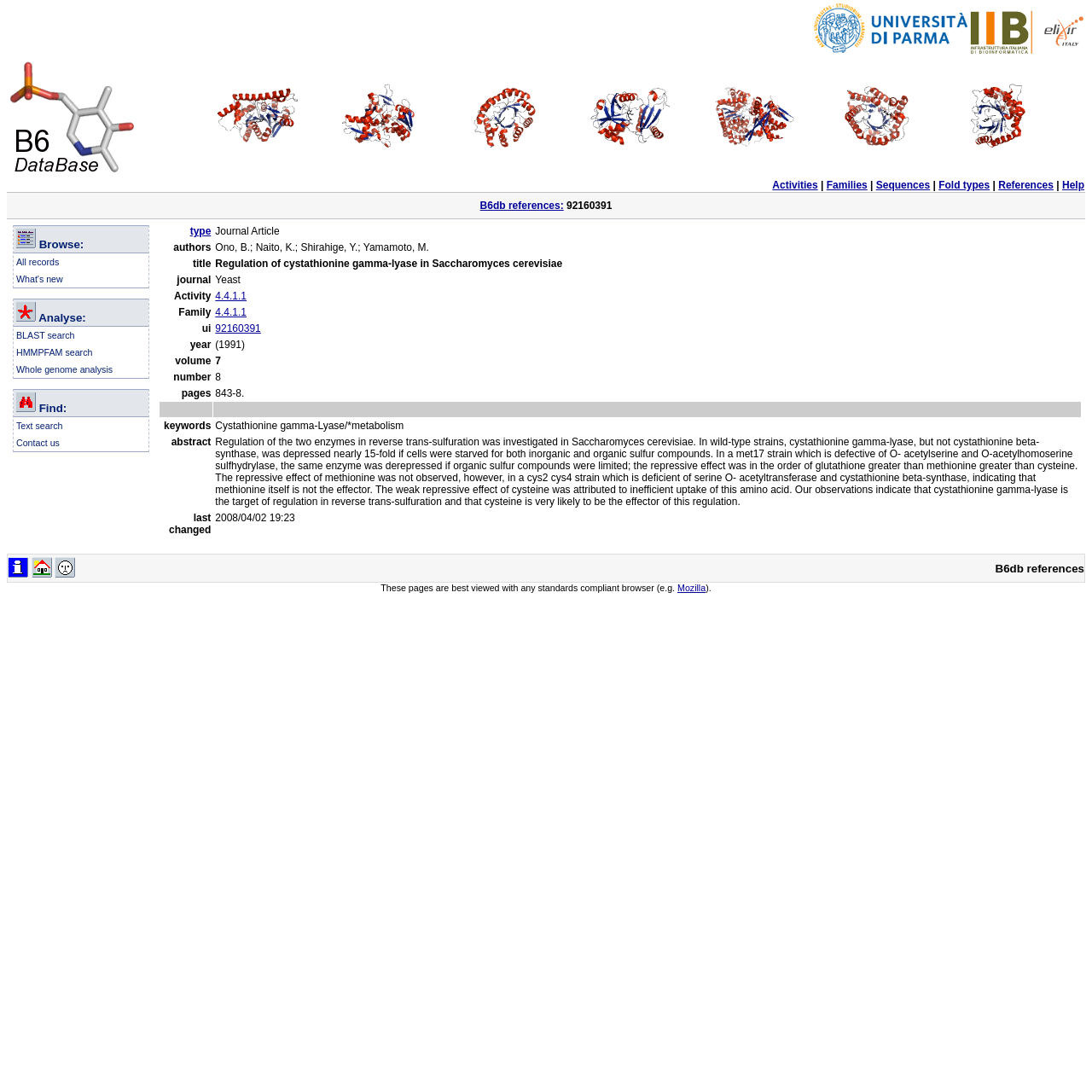Reply to the question with a single word or phrase:
What is the last link in the 'Search' section?

Contact us